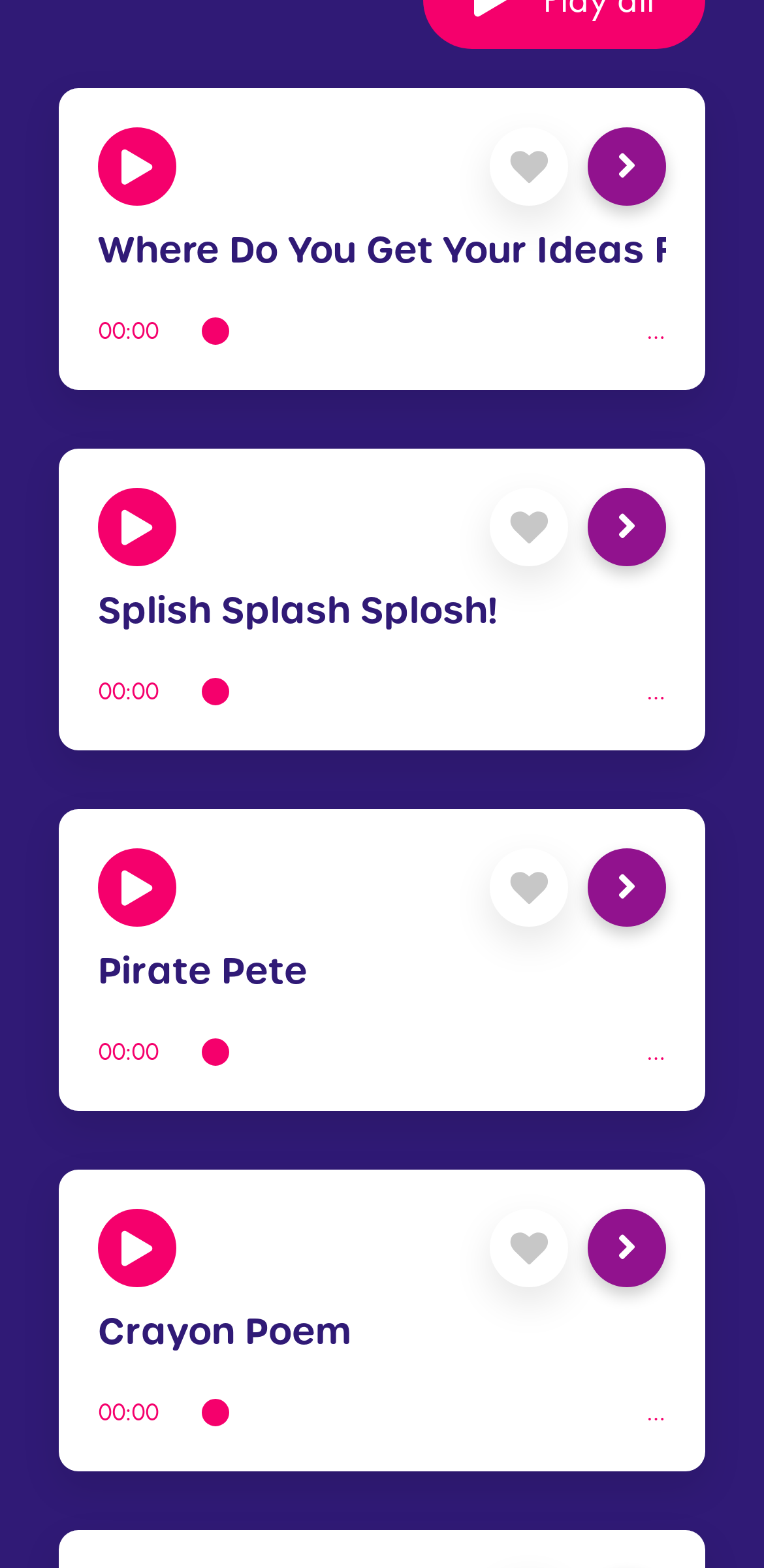Can you give a detailed response to the following question using the information from the image? What is the text of the second StaticText element?

The second StaticText element is located at [0.846, 0.2, 0.872, 0.221]. The OCR text of this element is '…'. Therefore, the text of the second StaticText element is '…'.